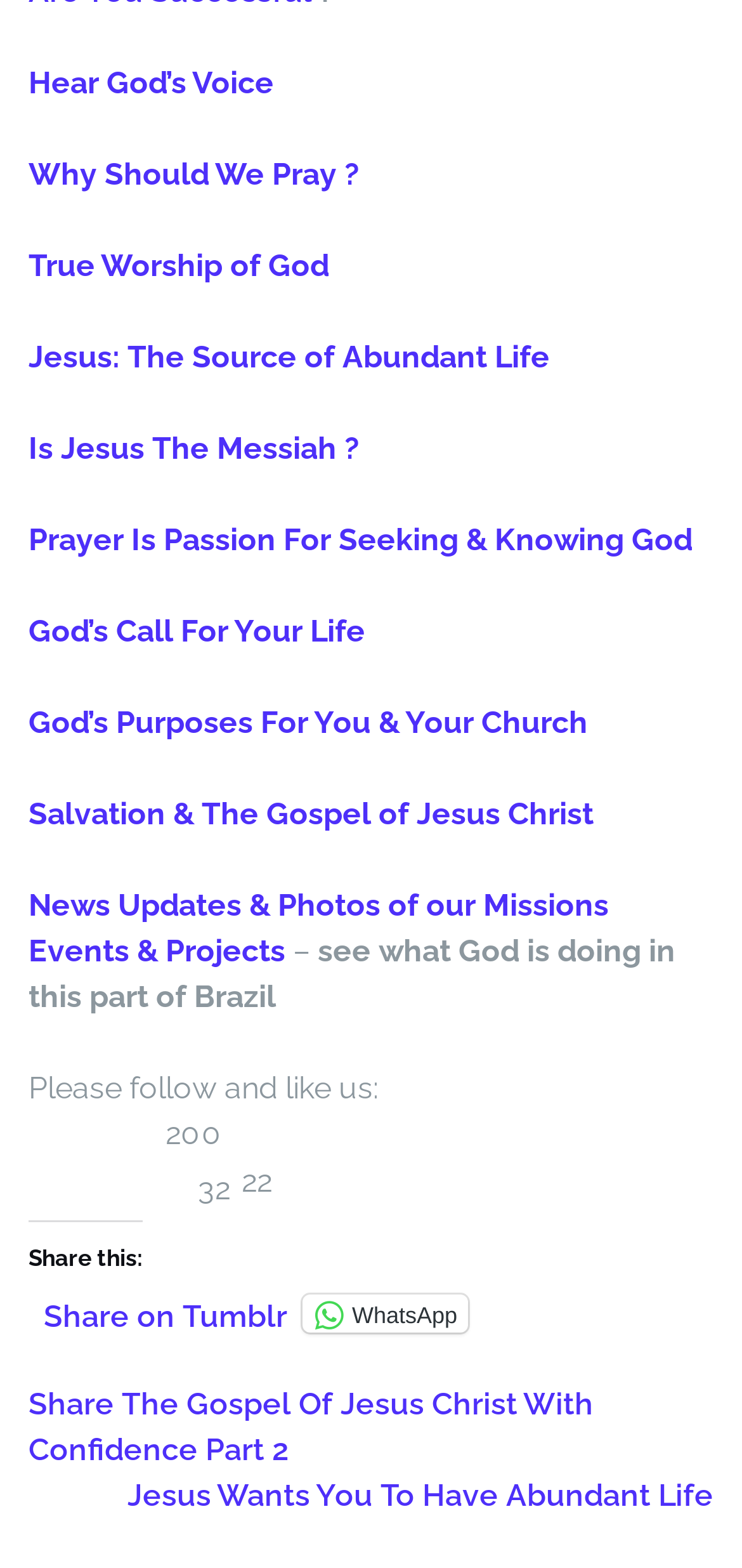Show the bounding box coordinates of the region that should be clicked to follow the instruction: "Click on About us."

None